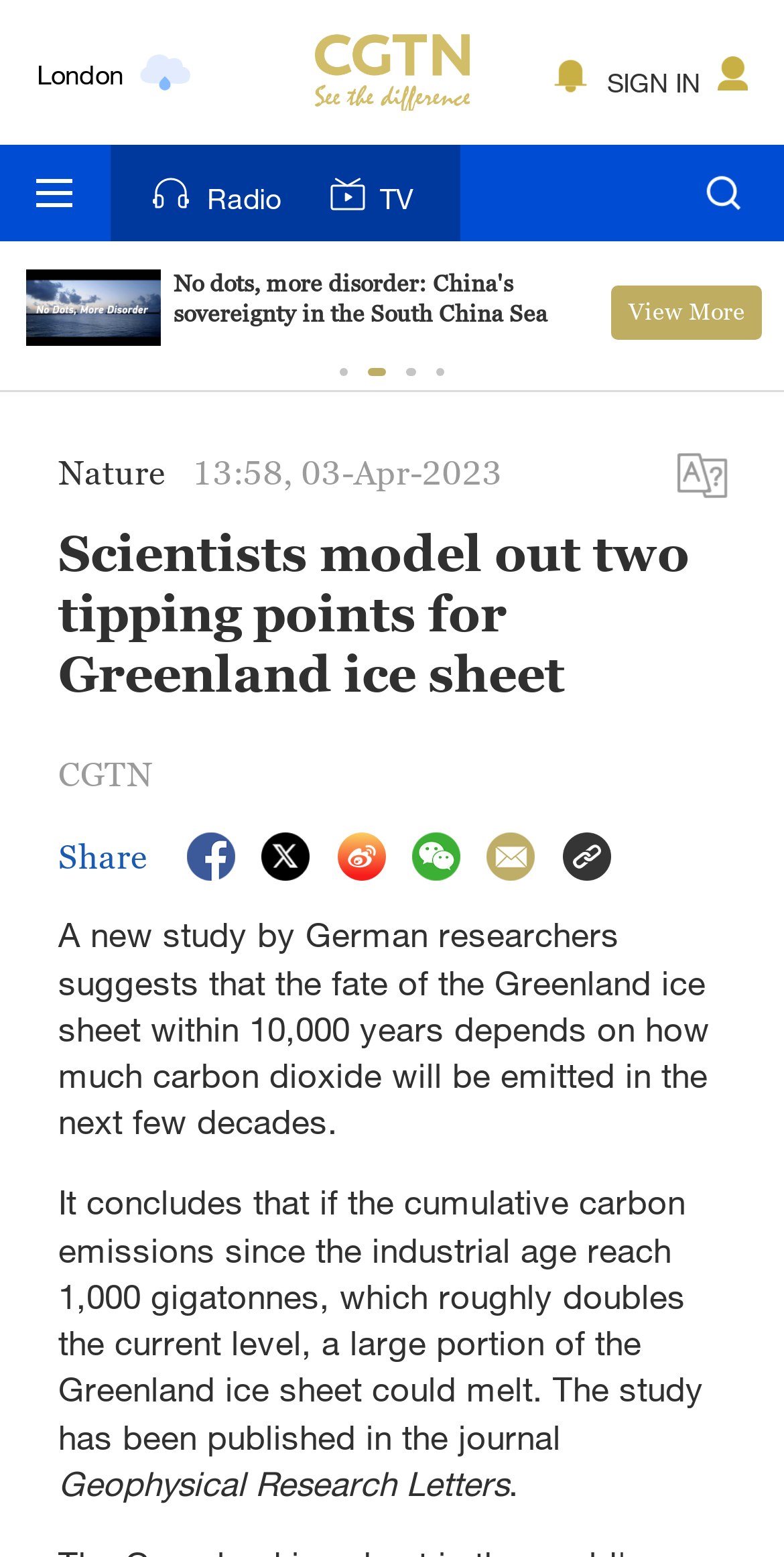Please specify the bounding box coordinates of the region to click in order to perform the following instruction: "Go to TV".

[0.382, 0.093, 0.587, 0.155]